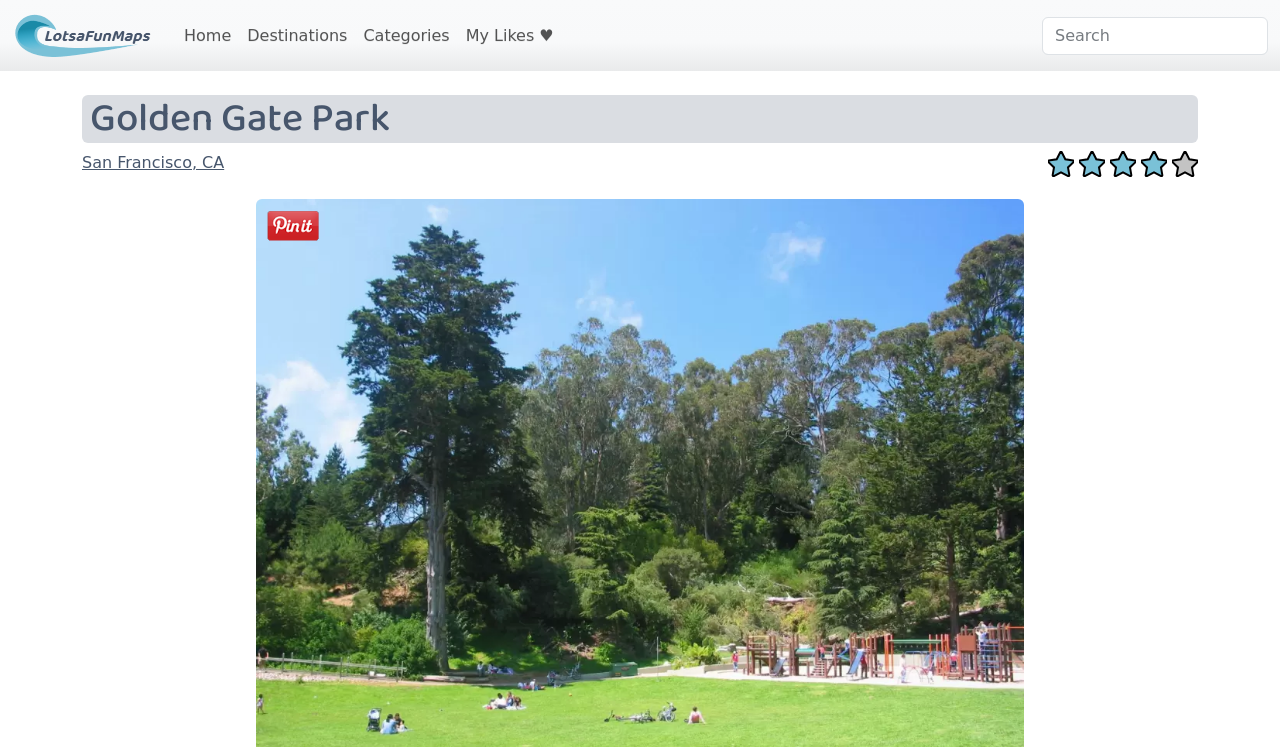Given the webpage screenshot and the description, determine the bounding box coordinates (top-left x, top-left y, bottom-right x, bottom-right y) that define the location of the UI element matching this description: Categories

[0.278, 0.021, 0.358, 0.074]